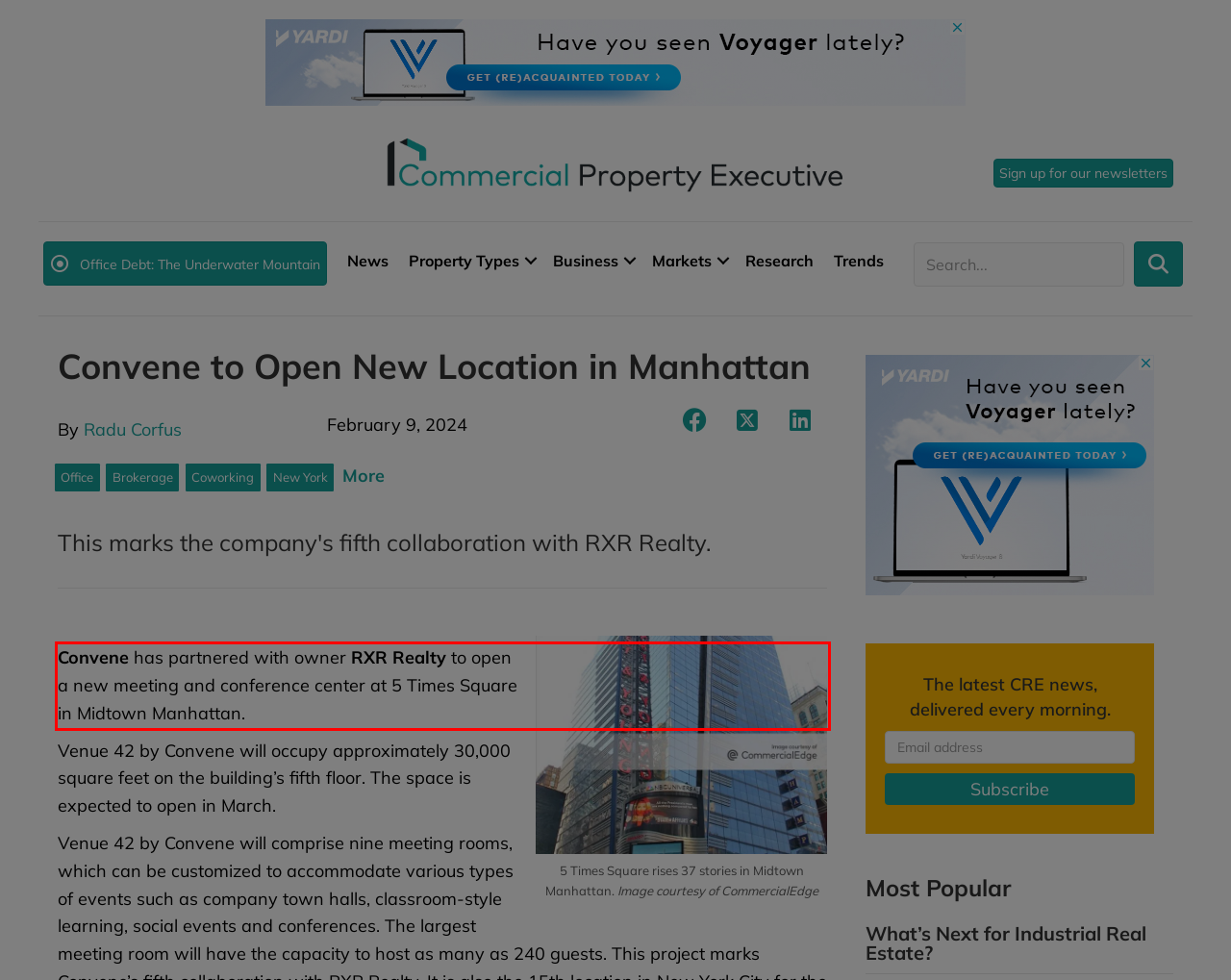Please use OCR to extract the text content from the red bounding box in the provided webpage screenshot.

Convene has partnered with owner RXR Realty to open a new meeting and conference center at 5 Times Square in Midtown Manhattan.